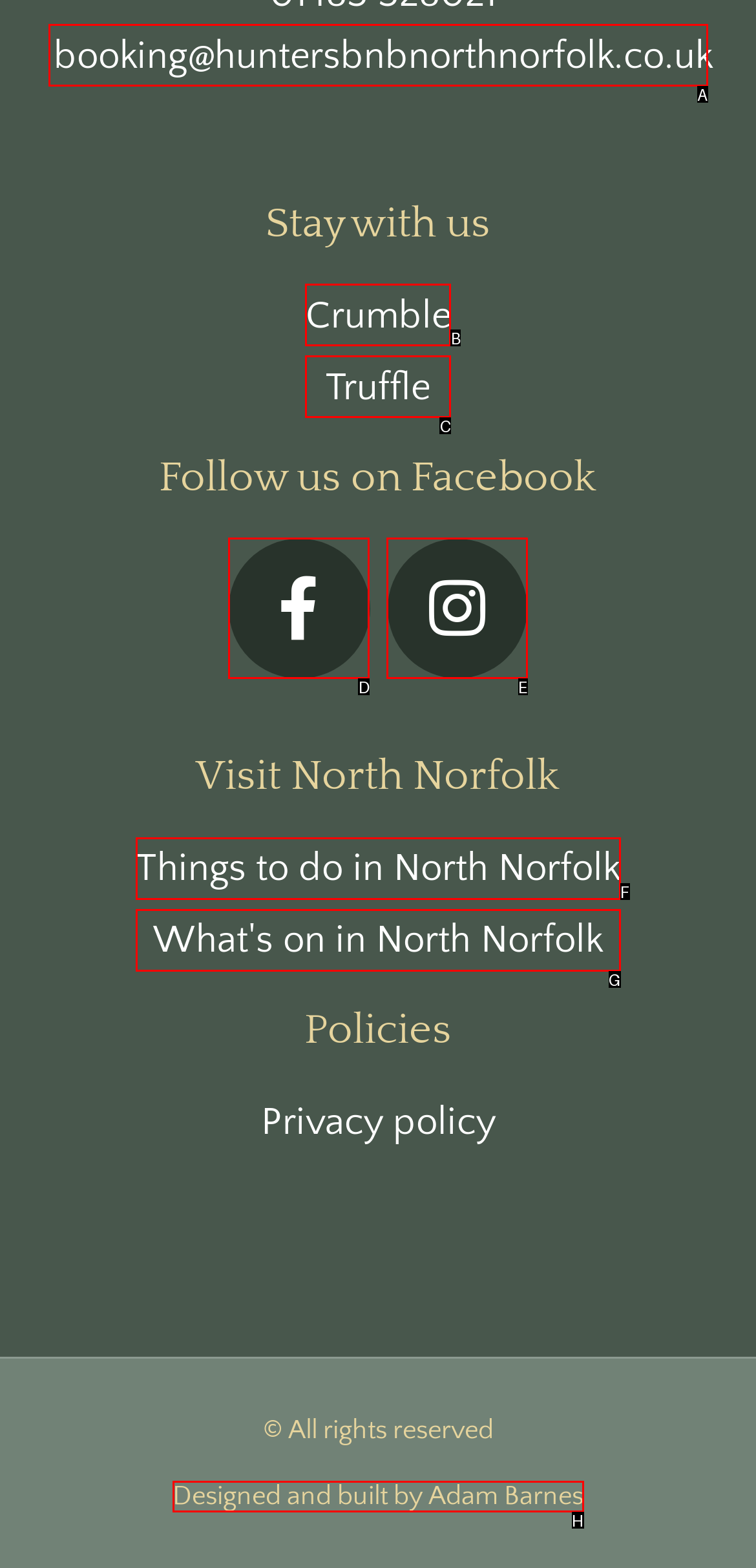Match the element description to one of the options: What's on in North Norfolk
Respond with the corresponding option's letter.

G